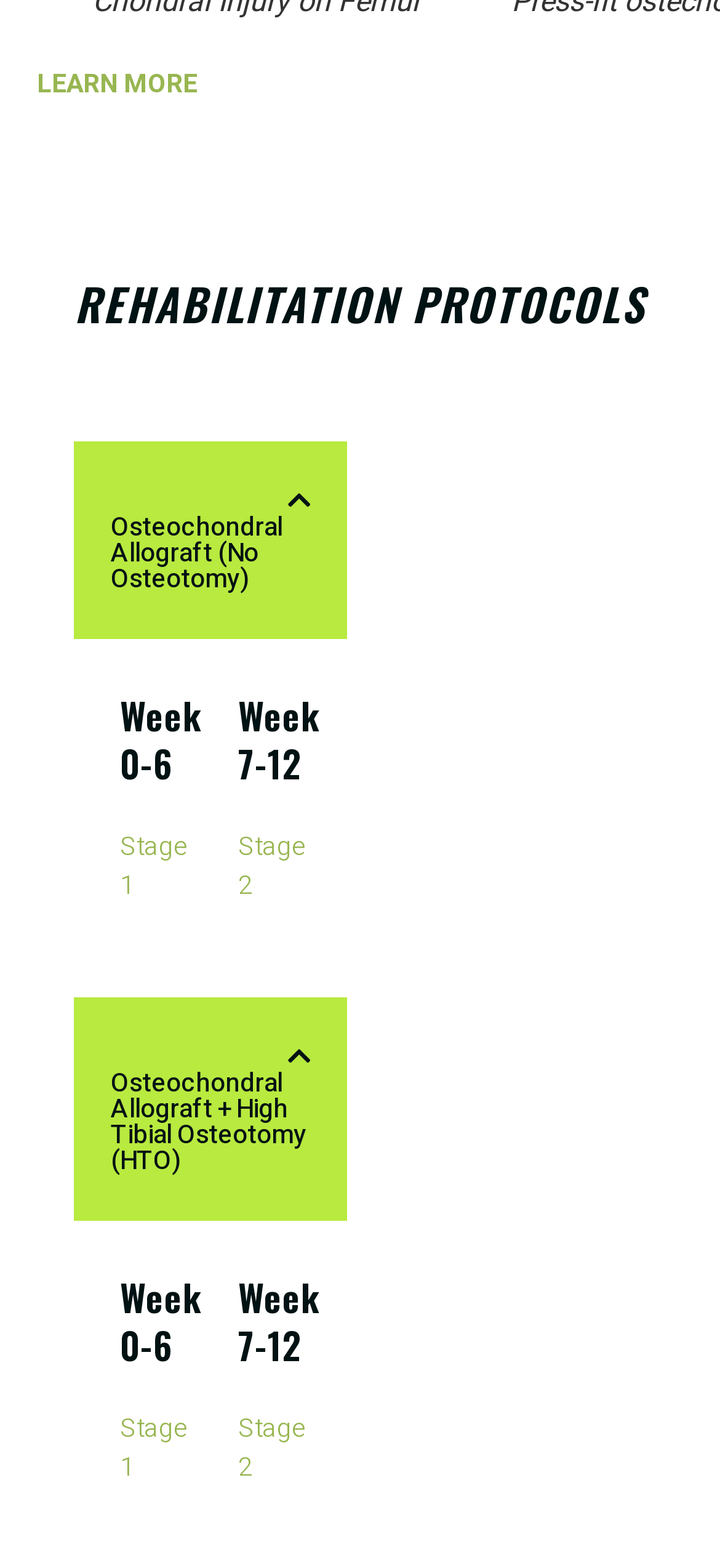Please identify the bounding box coordinates of the clickable area that will allow you to execute the instruction: "View October 2022".

None